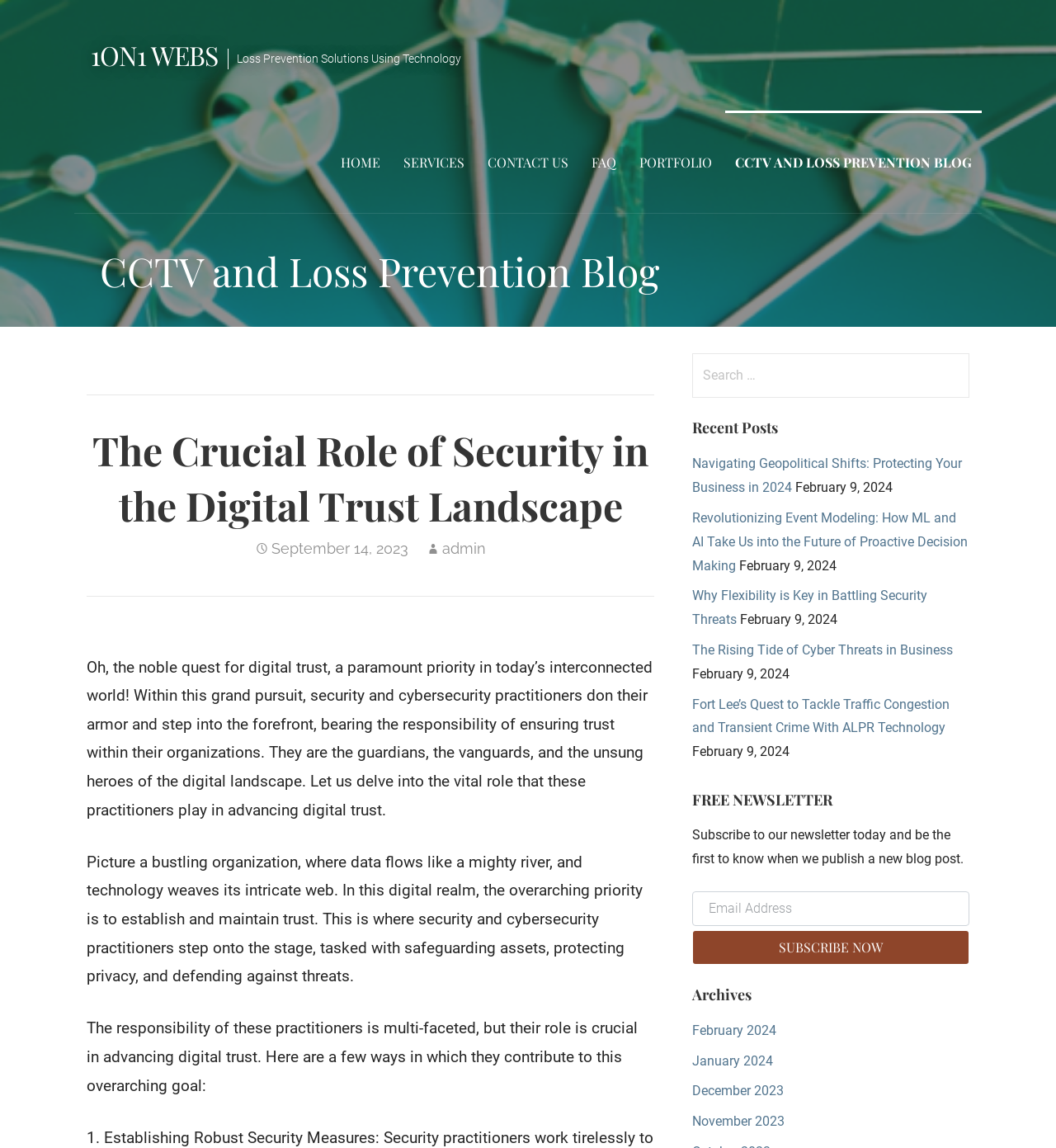Find the bounding box coordinates of the element to click in order to complete the given instruction: "Click on the 'HOME' link."

[0.313, 0.096, 0.37, 0.186]